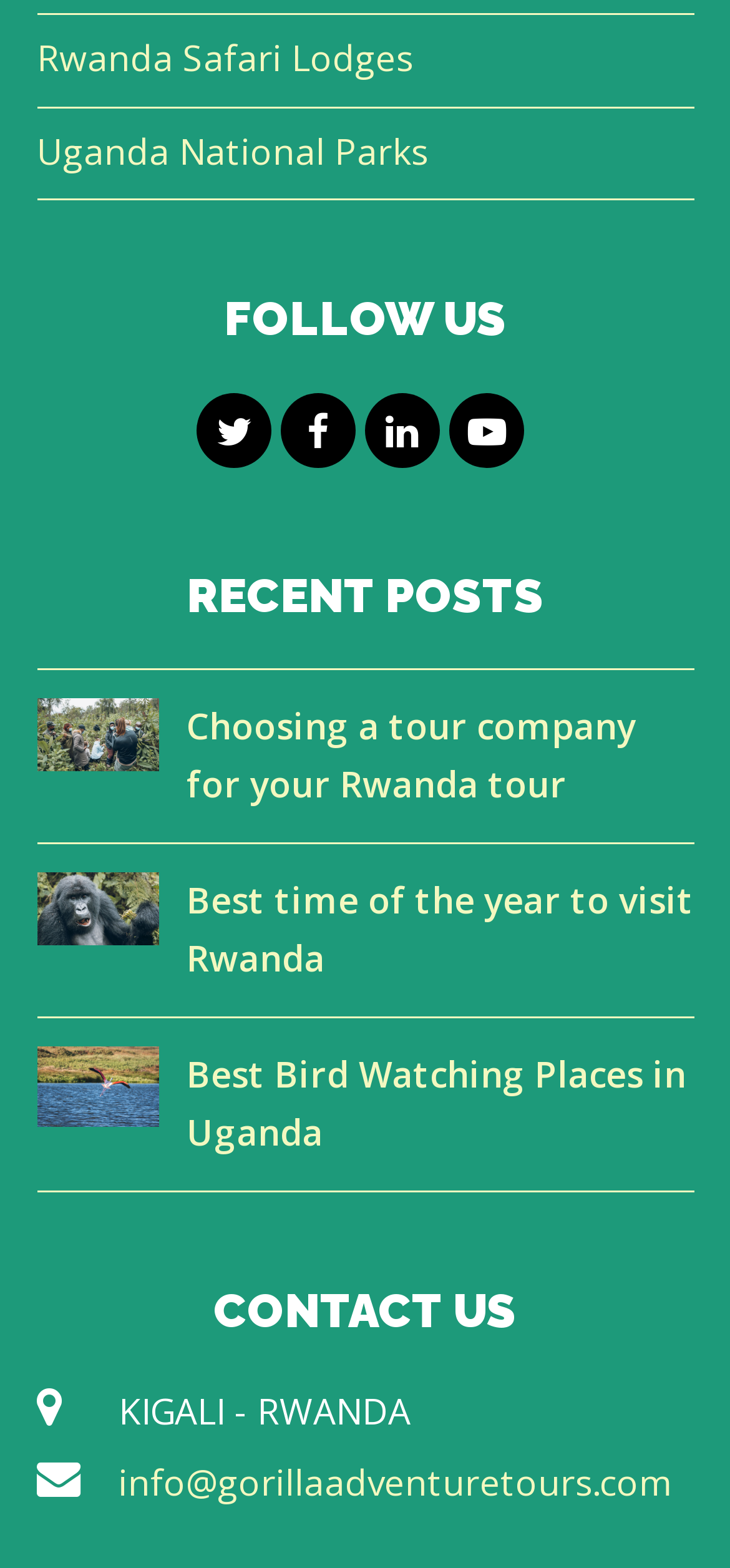Given the content of the image, can you provide a detailed answer to the question?
How many social media links are there?

There are four social media links on the webpage, namely Twitter, Facebook, LinkedIn, and Youtube, which are located in the middle of the webpage with bounding boxes of [0.269, 0.251, 0.372, 0.298], [0.385, 0.251, 0.487, 0.298], [0.5, 0.251, 0.603, 0.298], and [0.615, 0.251, 0.718, 0.298] respectively.